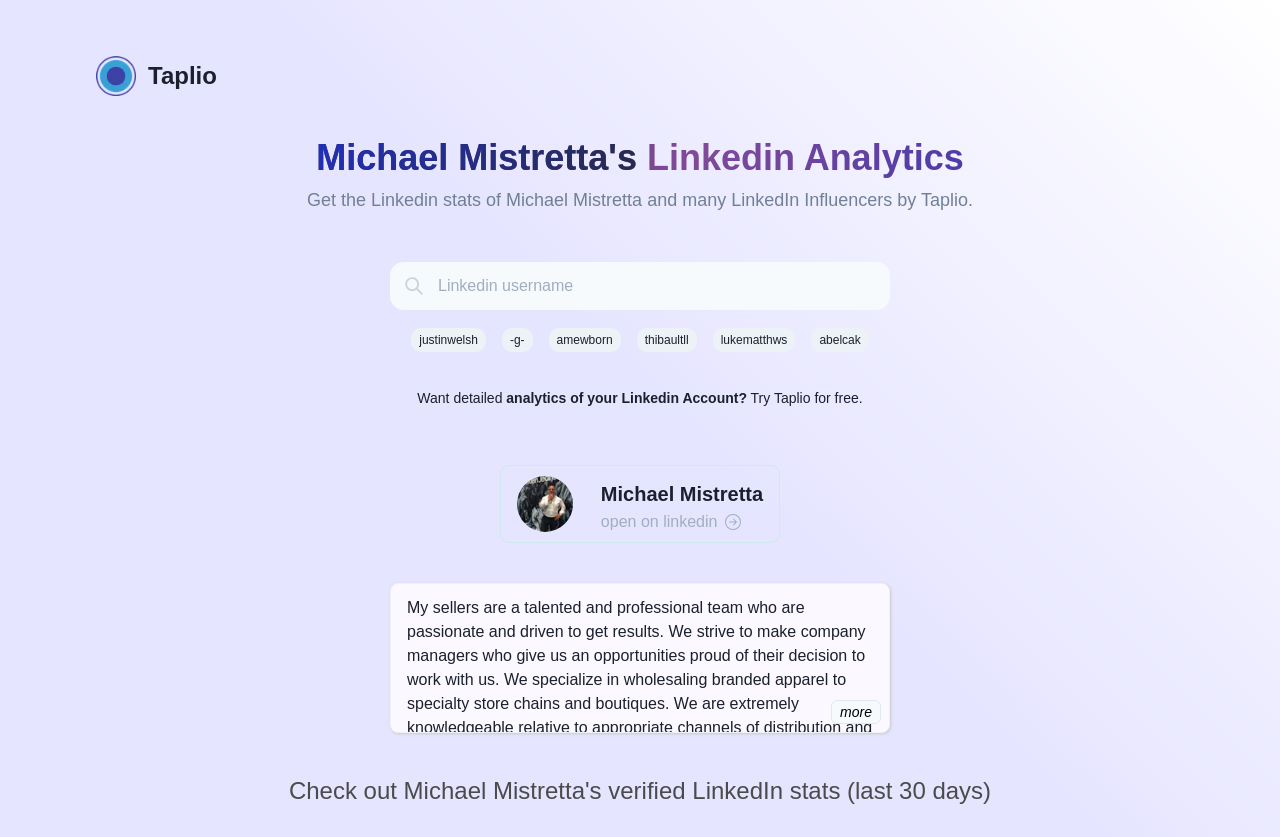What is the company specialized in?
Make sure to answer the question with a detailed and comprehensive explanation.

The company's specialization can be found in the static text element which describes the company as 'We specialize in wholesaling branded apparel to specialty store chains and boutiques.' This text is located below the profile picture and heading element 'Michael Mistretta'.